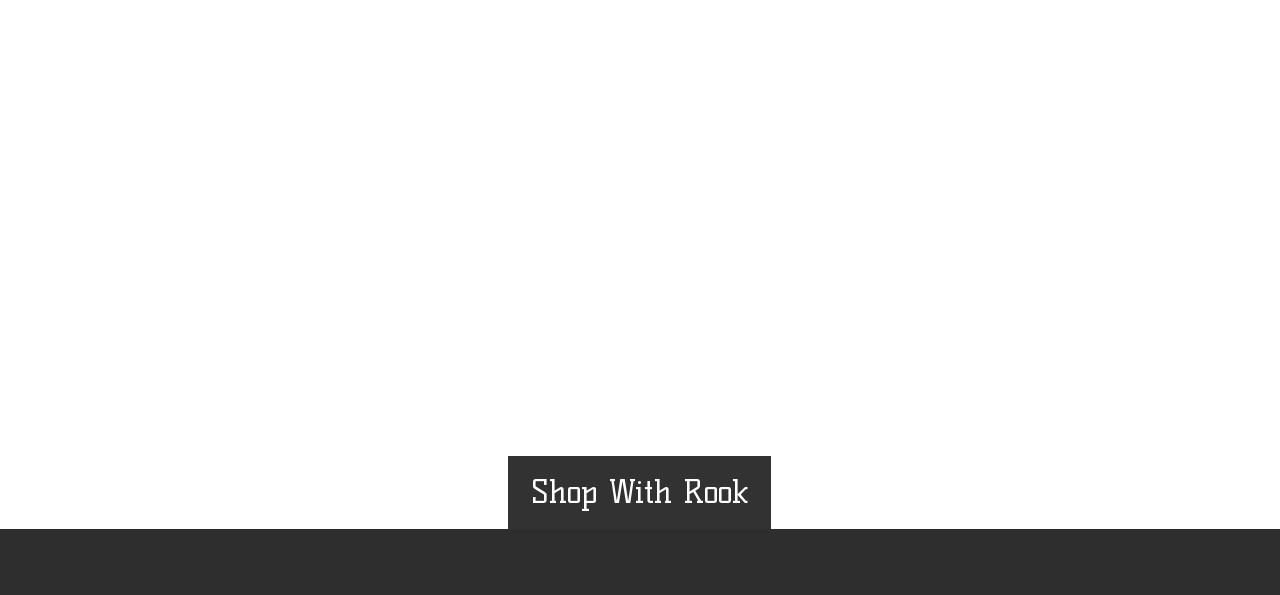Use one word or a short phrase to answer the question provided: 
What is the bounding box coordinate of the logo image?

[0.147, 0.123, 0.421, 0.713]